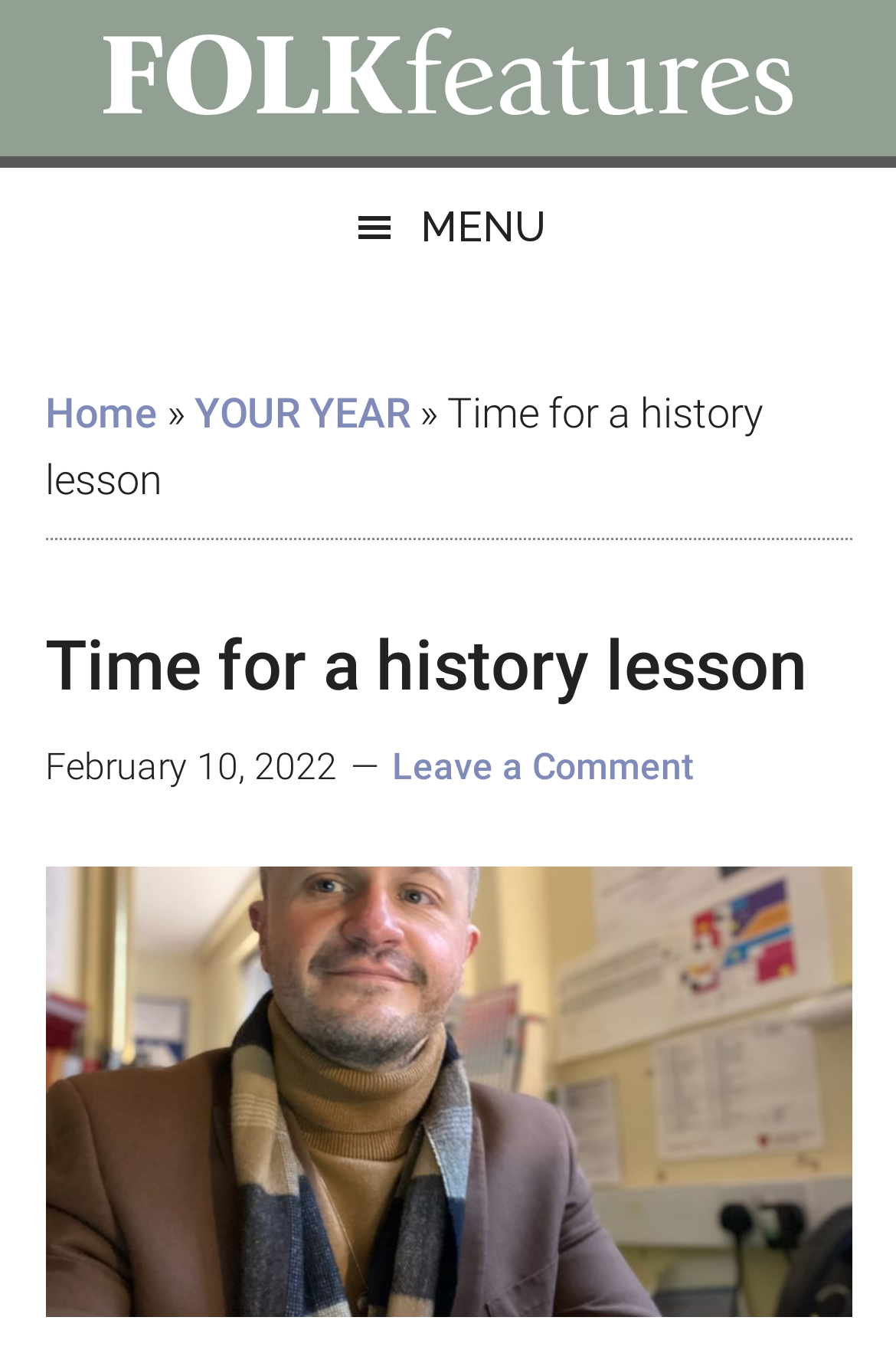What is the main topic of the article?
Look at the webpage screenshot and answer the question with a detailed explanation.

I inferred the answer by analyzing the content of the webpage, specifically the heading 'Time for a history lesson' and the context of the article, which suggests that the main topic is related to LGBT+ History Month.